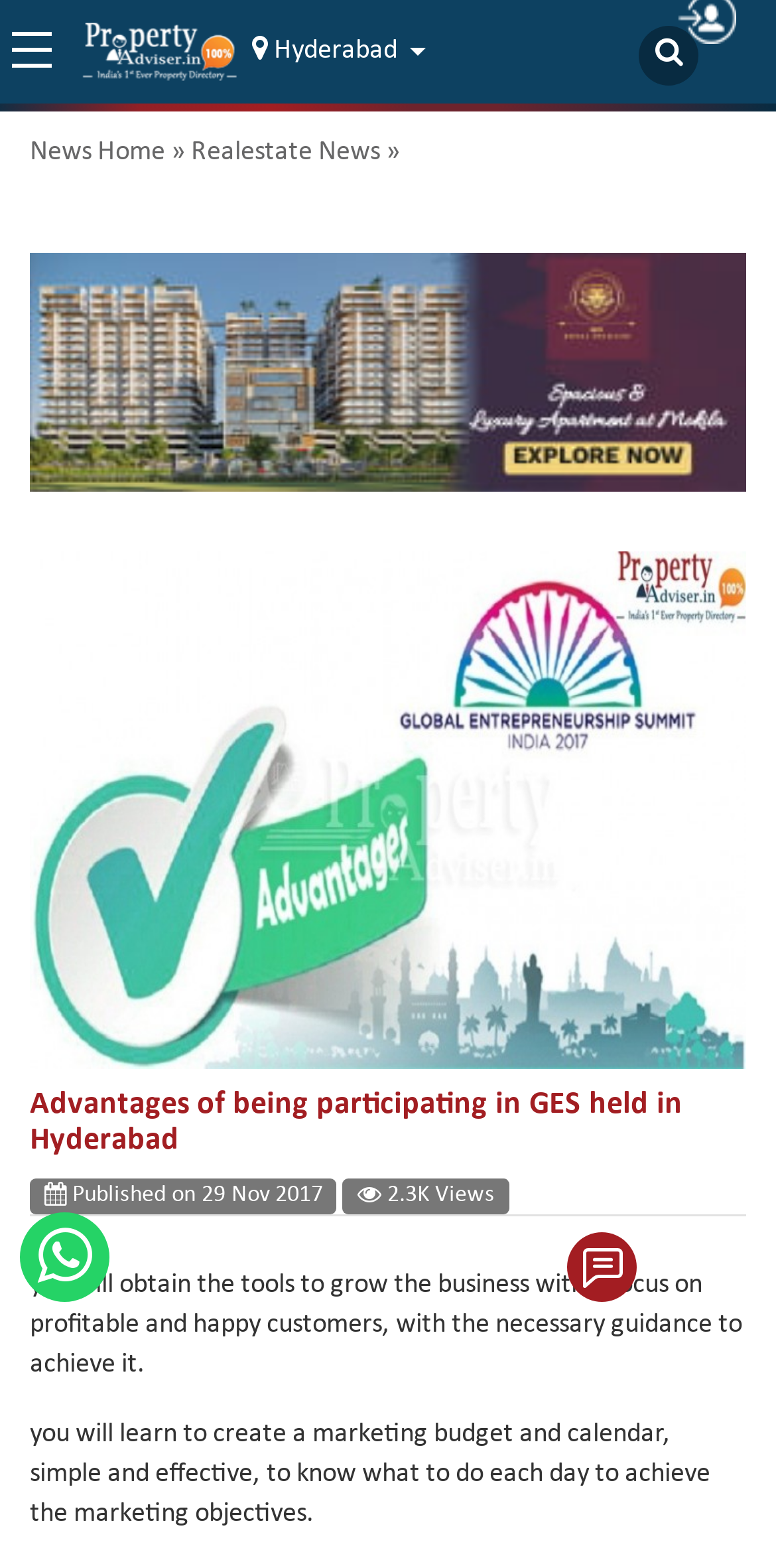When was the article published?
Based on the screenshot, provide a one-word or short-phrase response.

29 Nov 2017